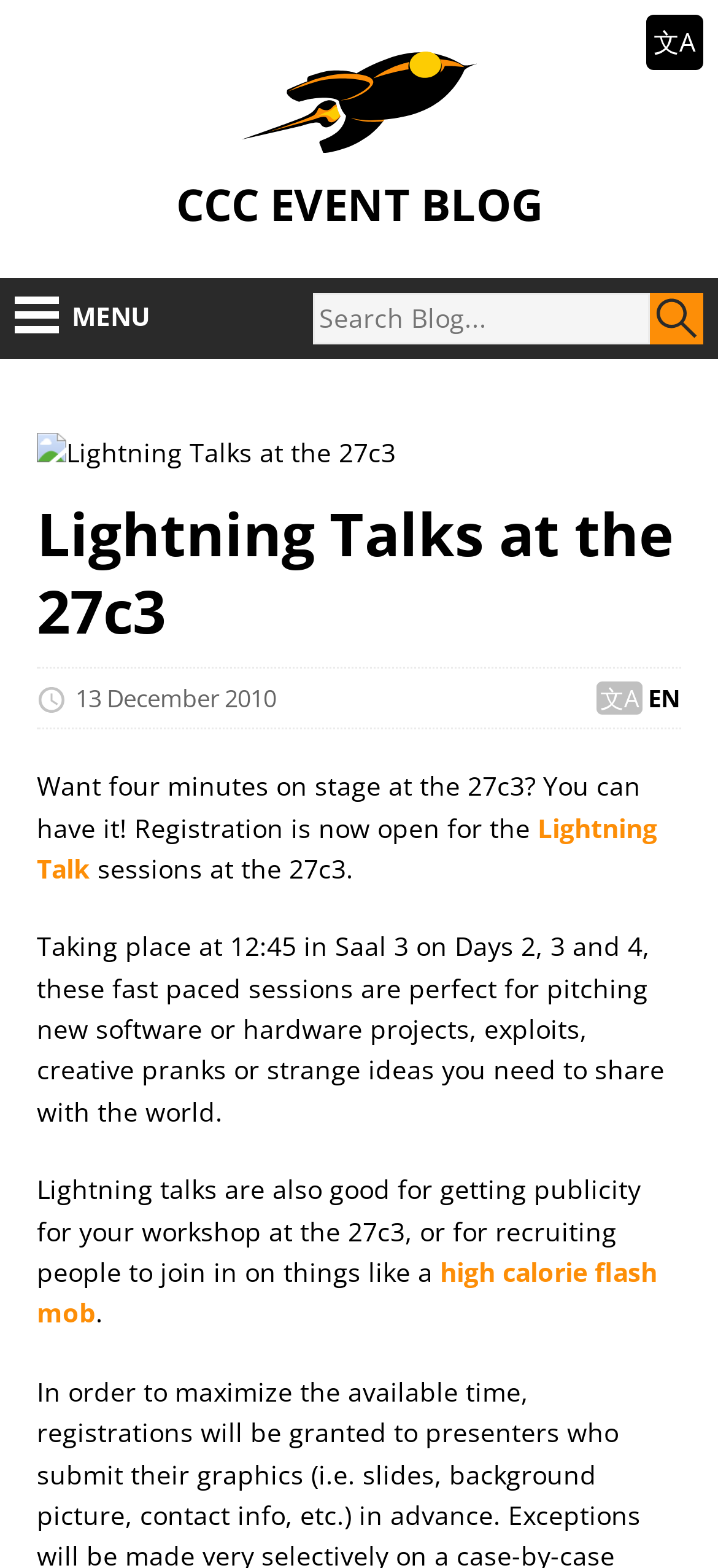Determine the bounding box coordinates (top-left x, top-left y, bottom-right x, bottom-right y) of the UI element described in the following text: Menu

[0.0, 0.177, 0.416, 0.23]